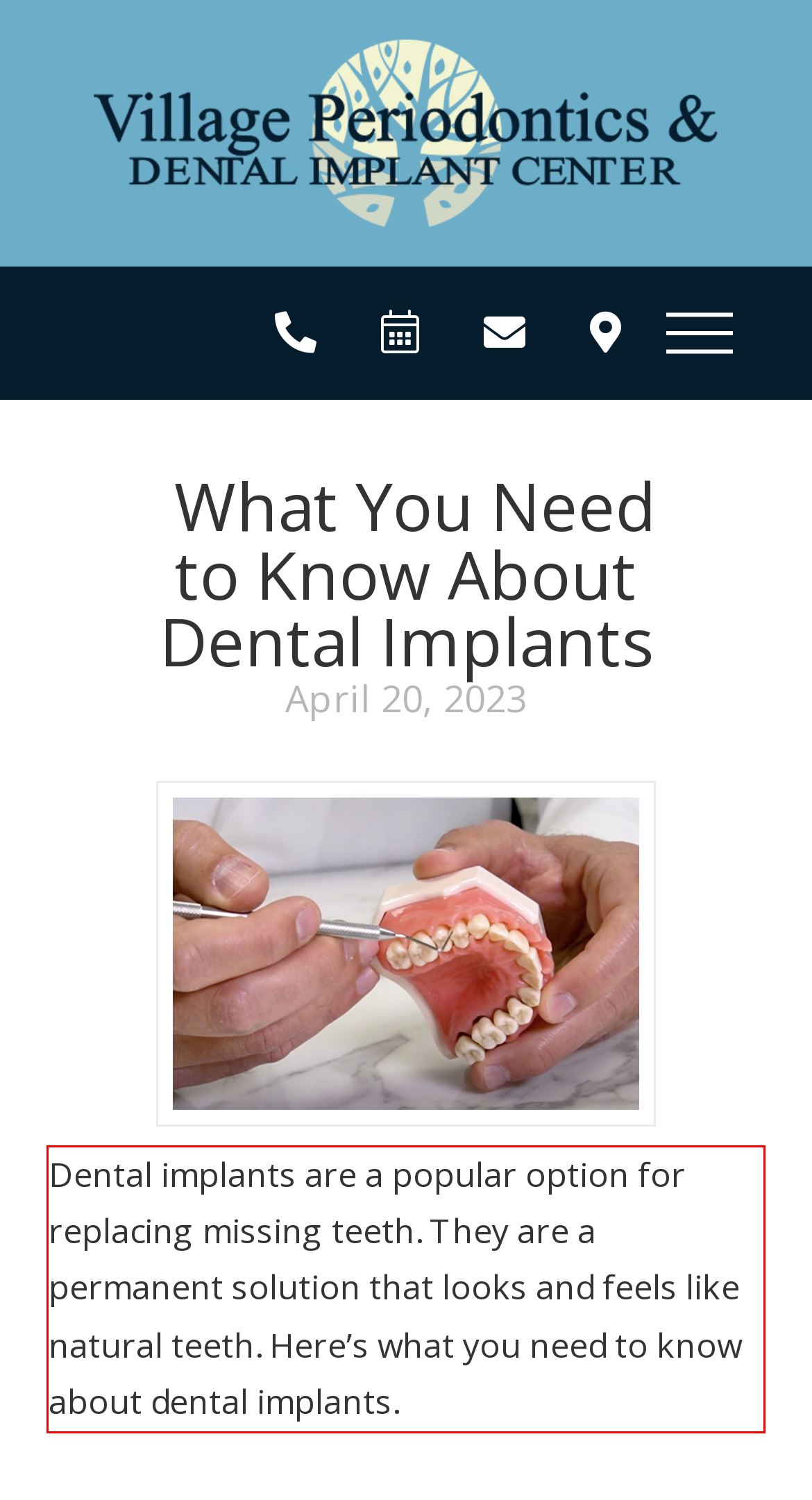Perform OCR on the text inside the red-bordered box in the provided screenshot and output the content.

Dental implants are a popular option for replacing missing teeth. They are a permanent solution that looks and feels like natural teeth. Here’s what you need to know about dental implants.